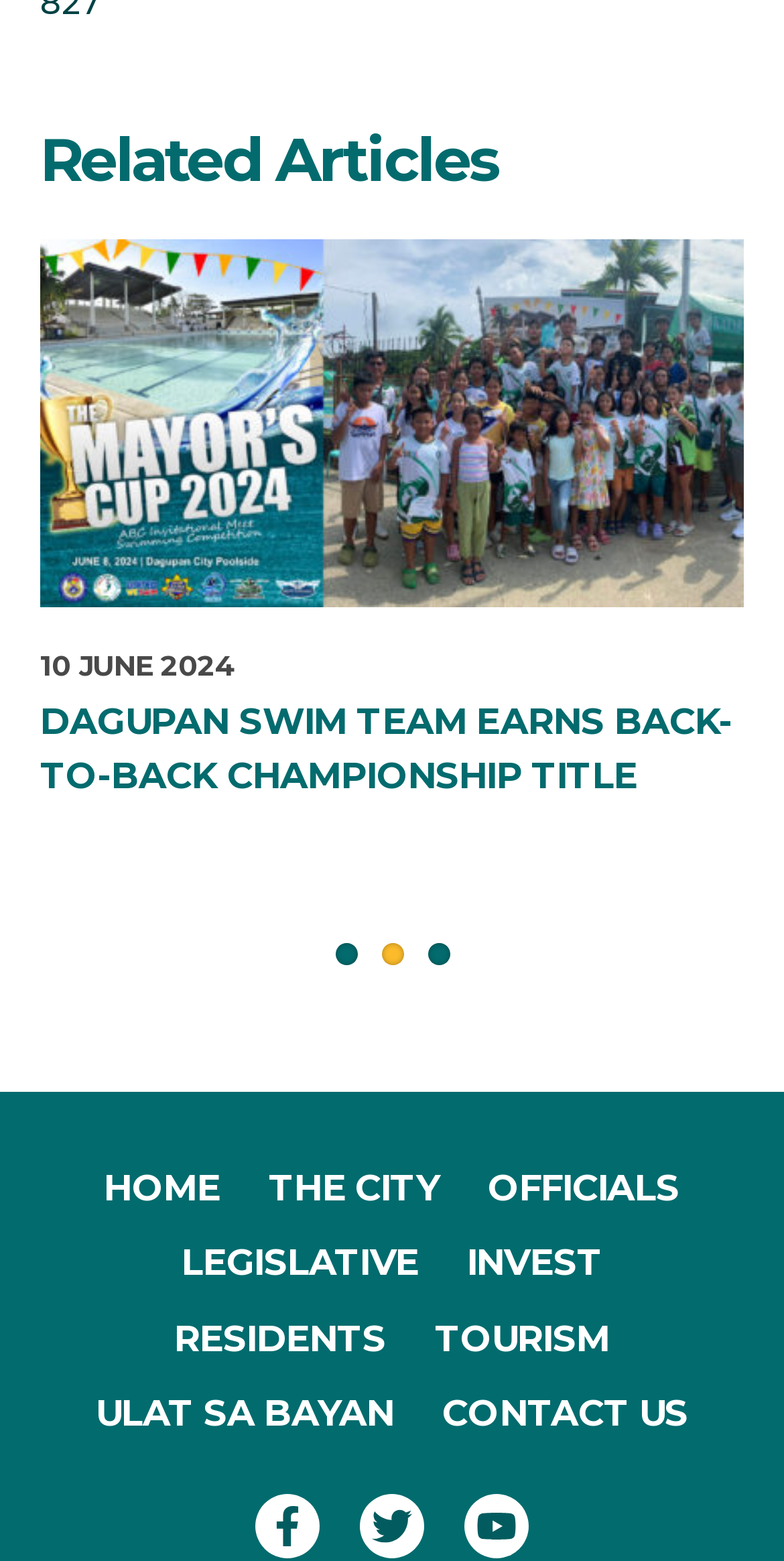What is the title of the first article?
Refer to the image and respond with a one-word or short-phrase answer.

DAGUPAN SWIM TEAM EARNS BACK-TO-BACK CHAMPIONSHIP TITLE